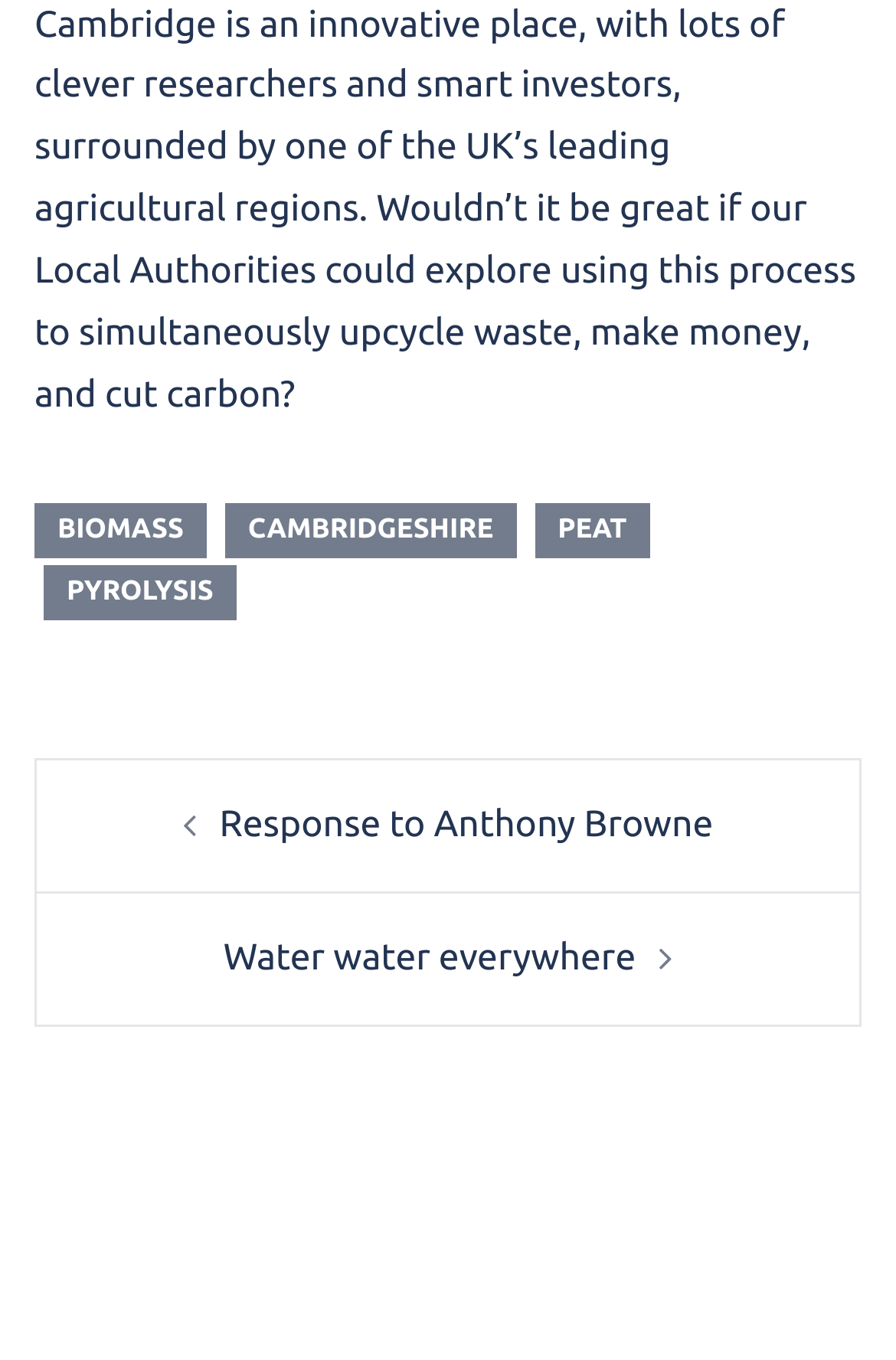Analyze the image and provide a detailed answer to the question: How many links are there in the footer section?

The footer section contains four link elements, which are 'BIOMASS', 'CAMBRIDGESHIRE', 'PEAT', and 'PYROLYSIS'. These links can be identified by their element types and OCR text.